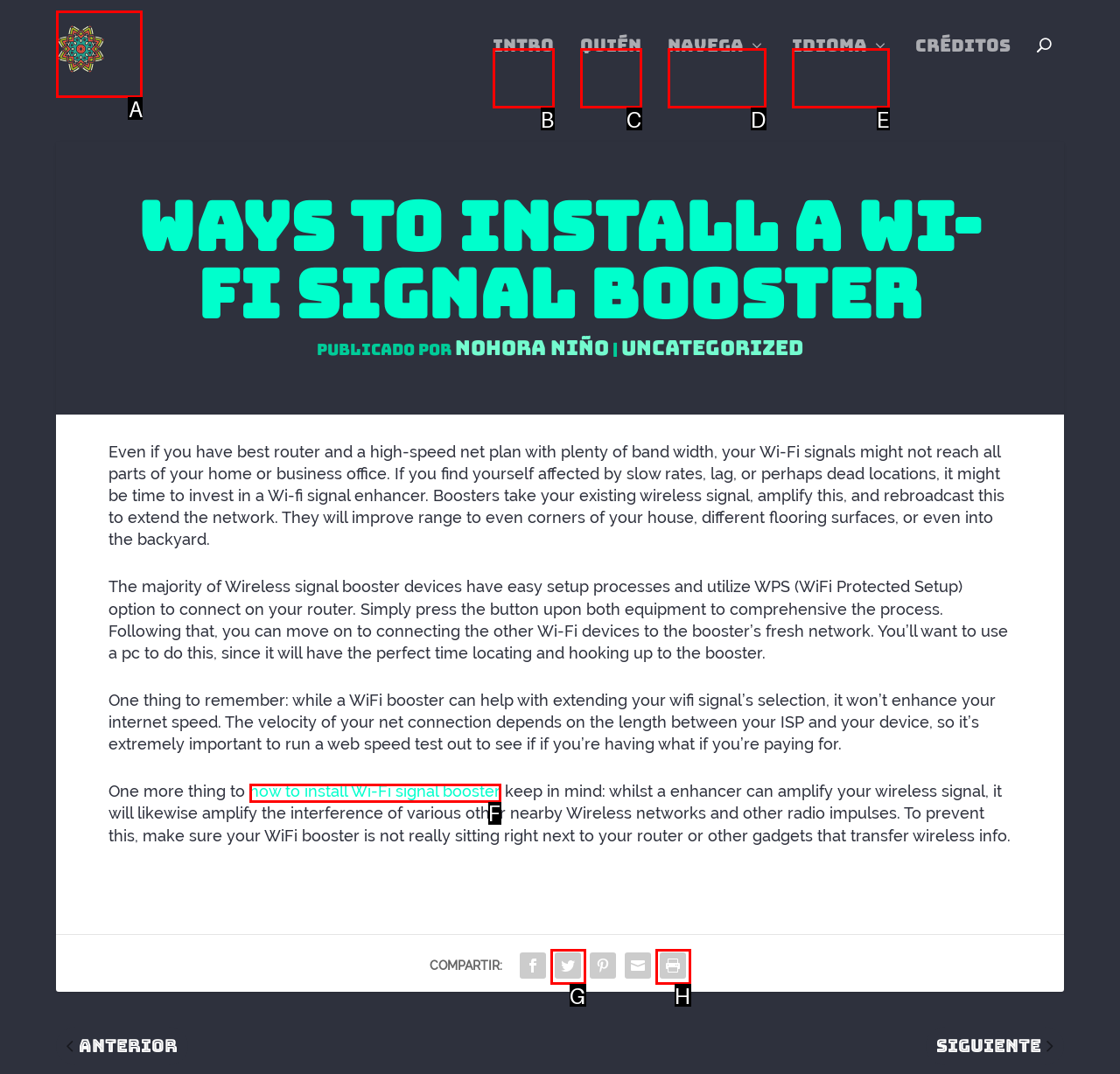Point out the letter of the HTML element you should click on to execute the task: Click on the link to learn more about Infancias en Movimiento
Reply with the letter from the given options.

A